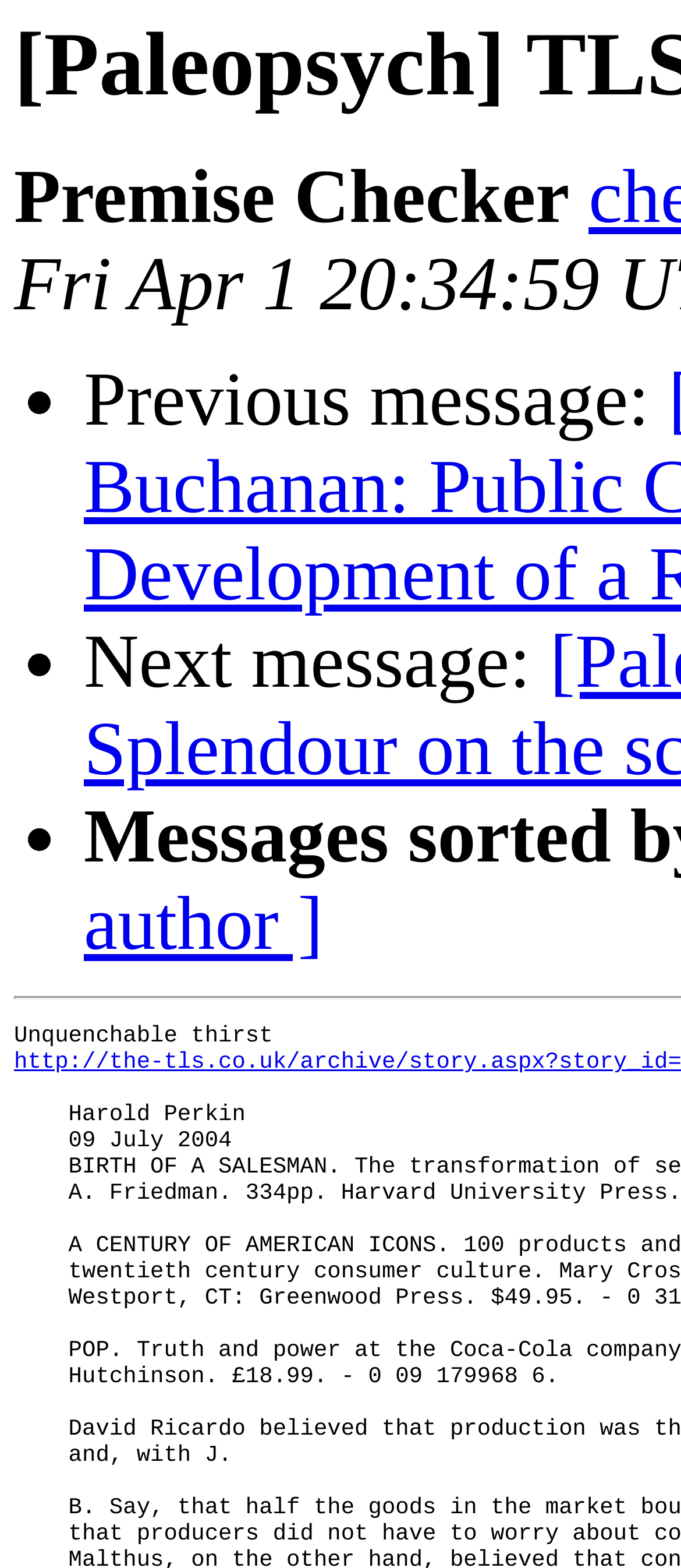What is the second option in the list?
Look at the image and respond with a one-word or short-phrase answer.

Next message